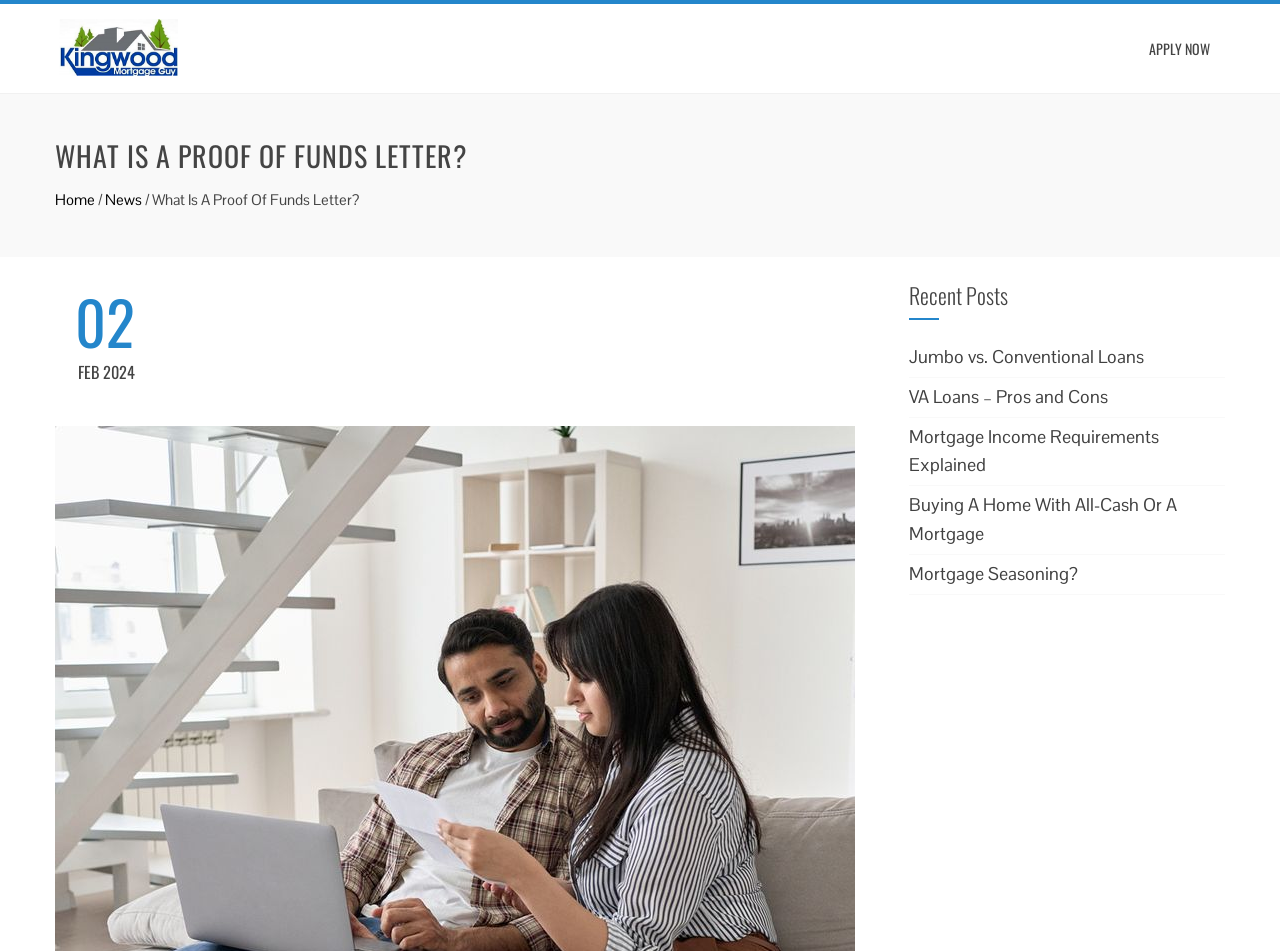Locate the bounding box of the UI element described by: "Apply Now" in the given webpage screenshot.

[0.886, 0.033, 0.957, 0.07]